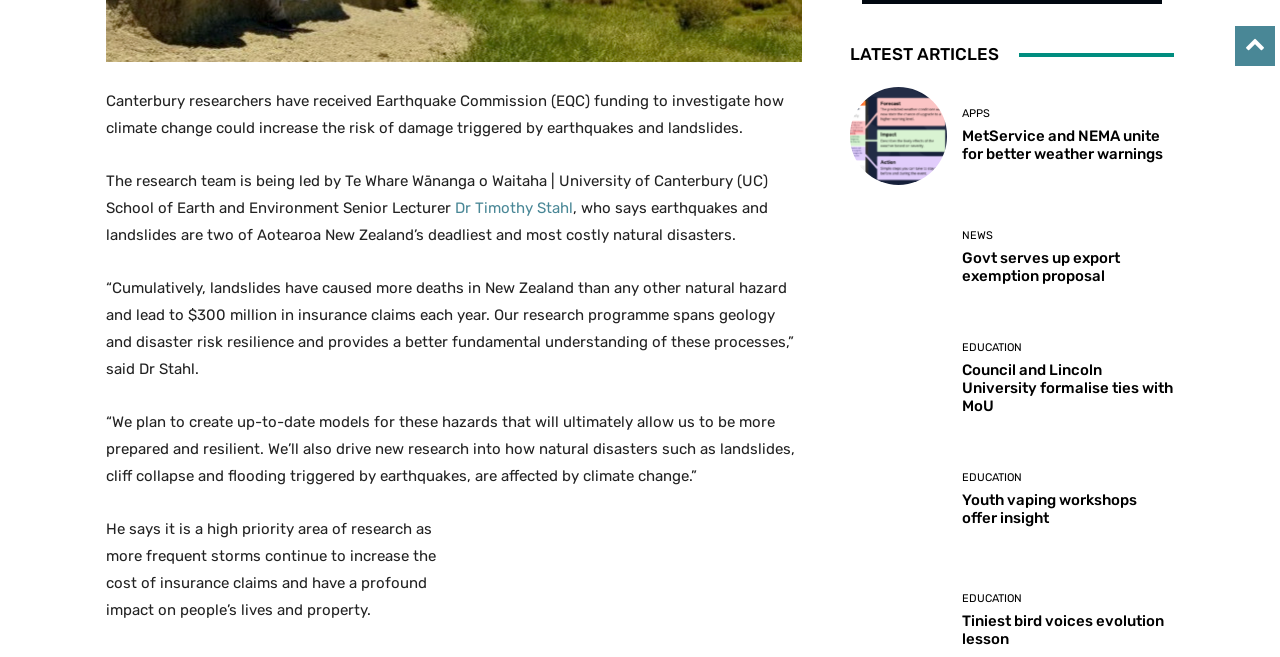Identify and provide the bounding box coordinates of the UI element described: "Education". The coordinates should be formatted as [left, top, right, bottom], with each number being a float between 0 and 1.

[0.752, 0.718, 0.799, 0.735]